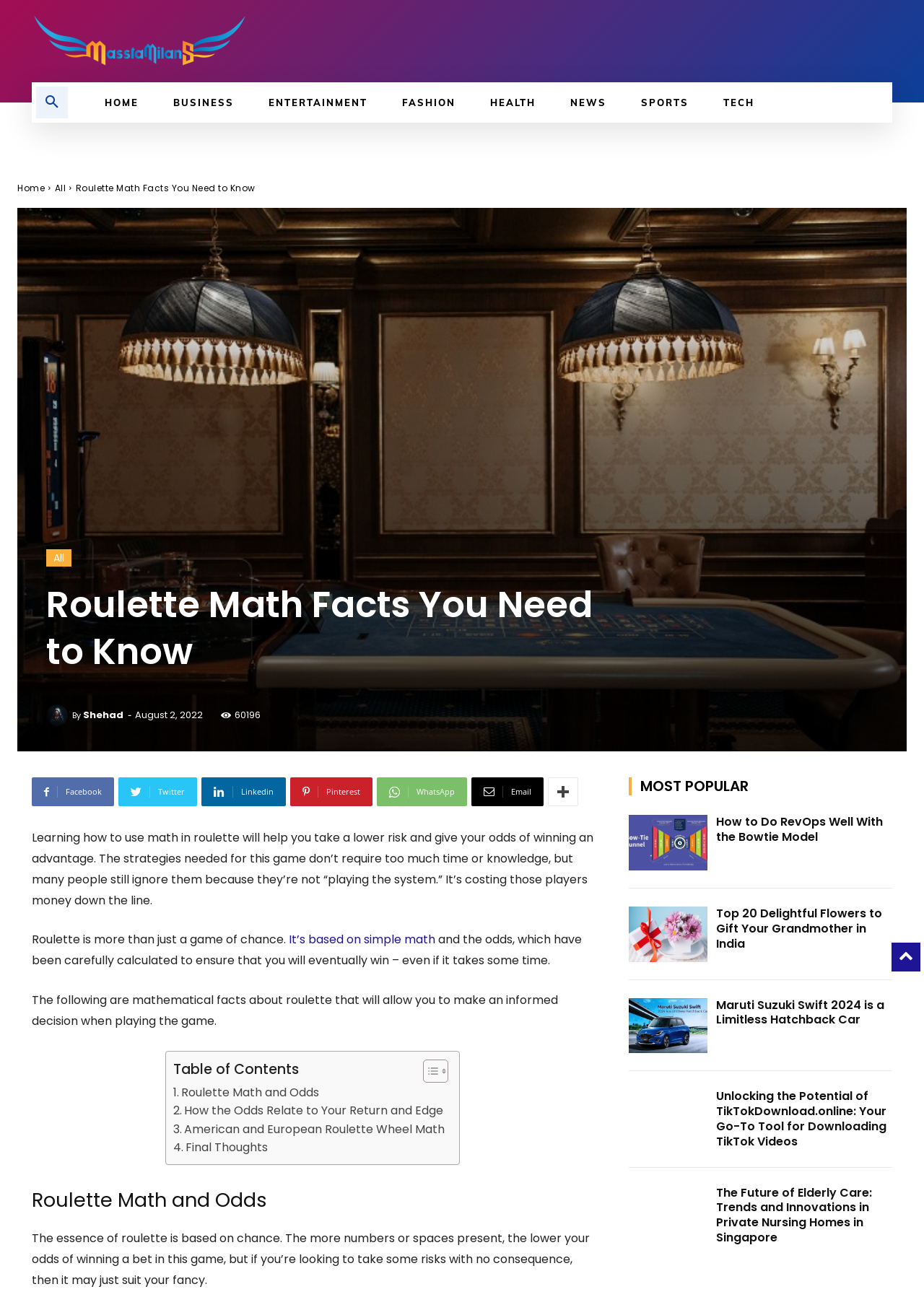What is the author's tone in the webpage content?
Please provide a detailed and comprehensive answer to the question.

The author's tone is informative, as the content is written in a neutral and objective tone, providing factual information and explanations about roulette math and strategies, without expressing personal opinions or emotions.